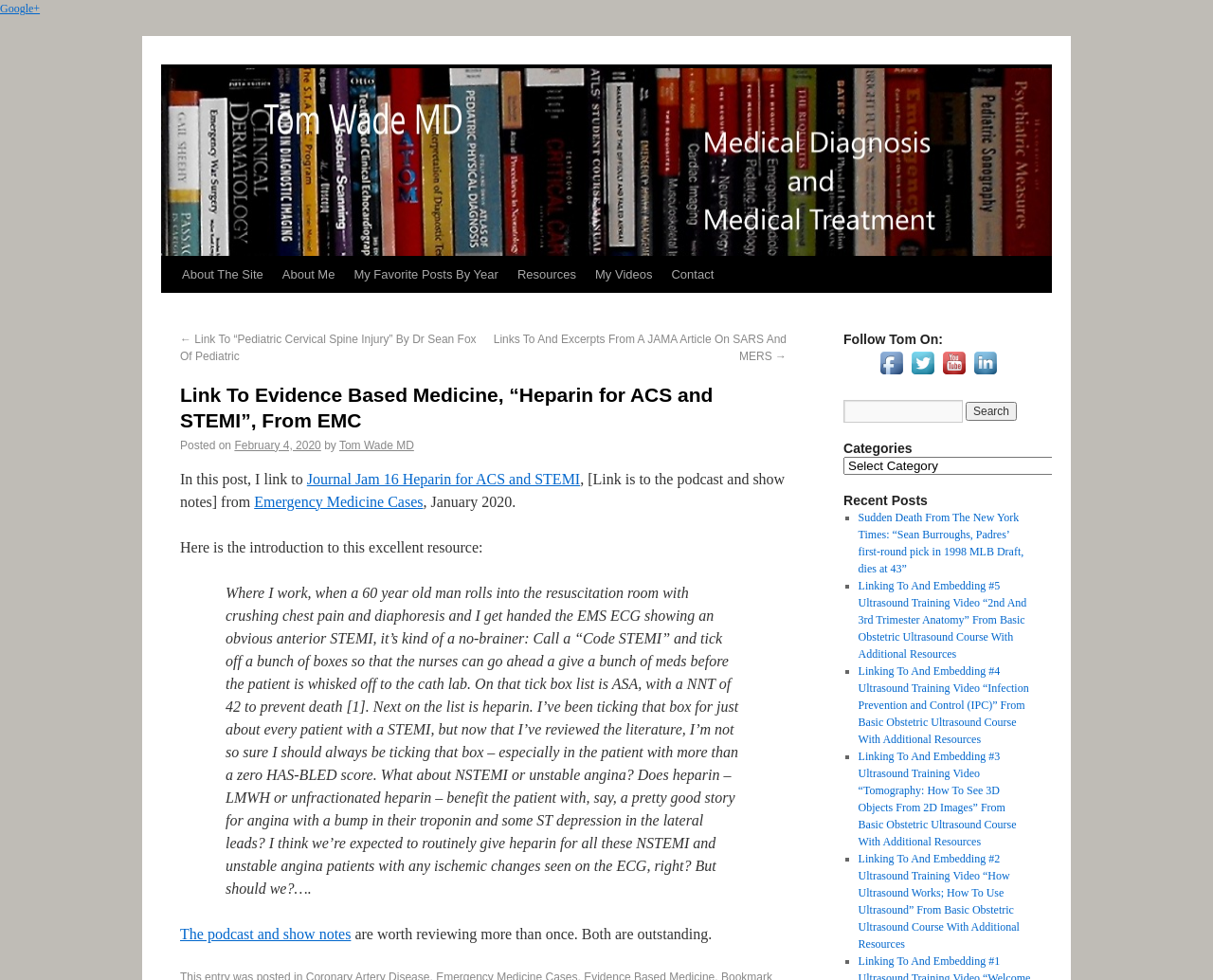Respond with a single word or phrase to the following question:
What is the category of the recent posts?

Not specified